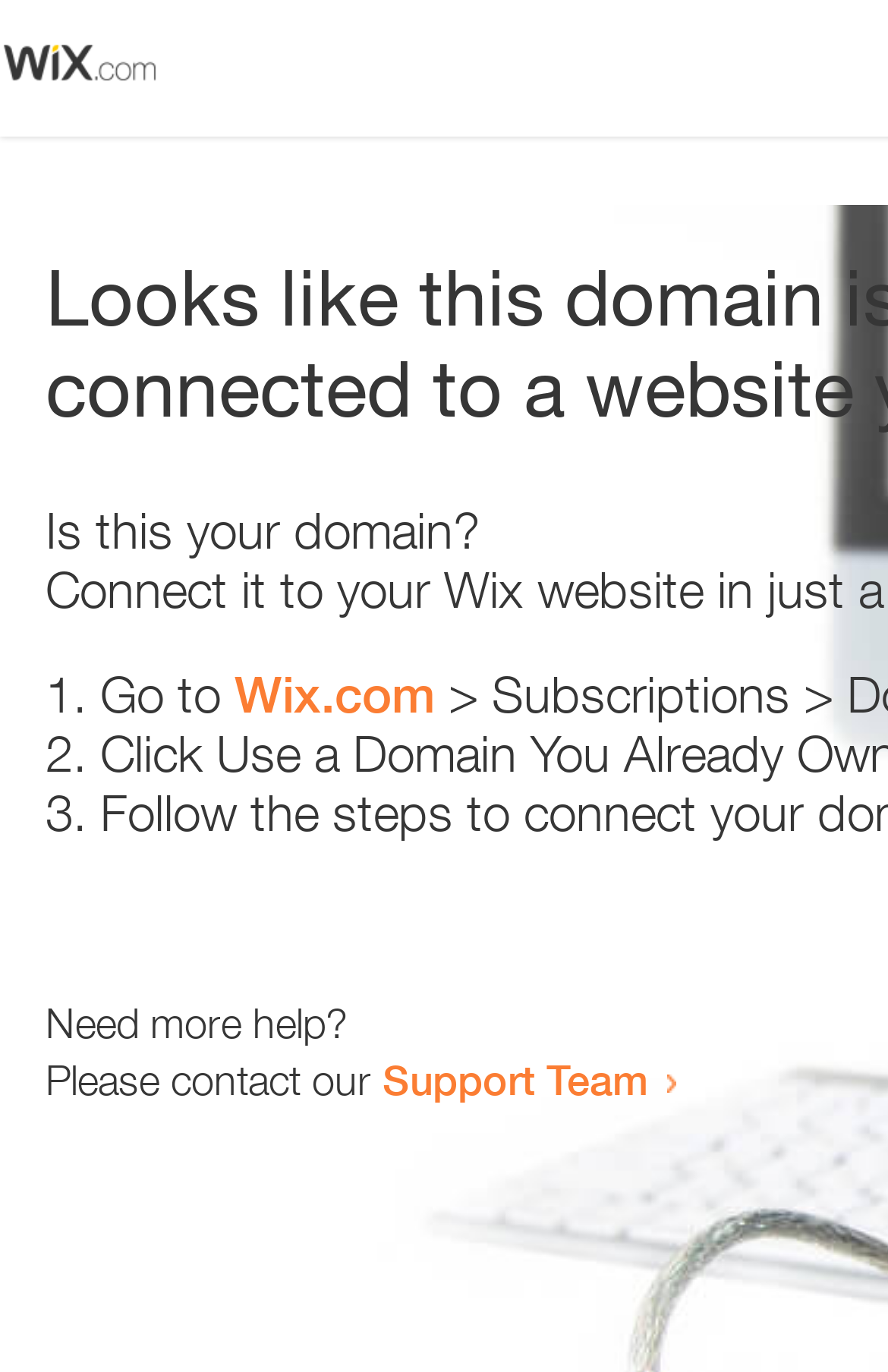Respond to the question below with a concise word or phrase:
How many links are there on the page?

2